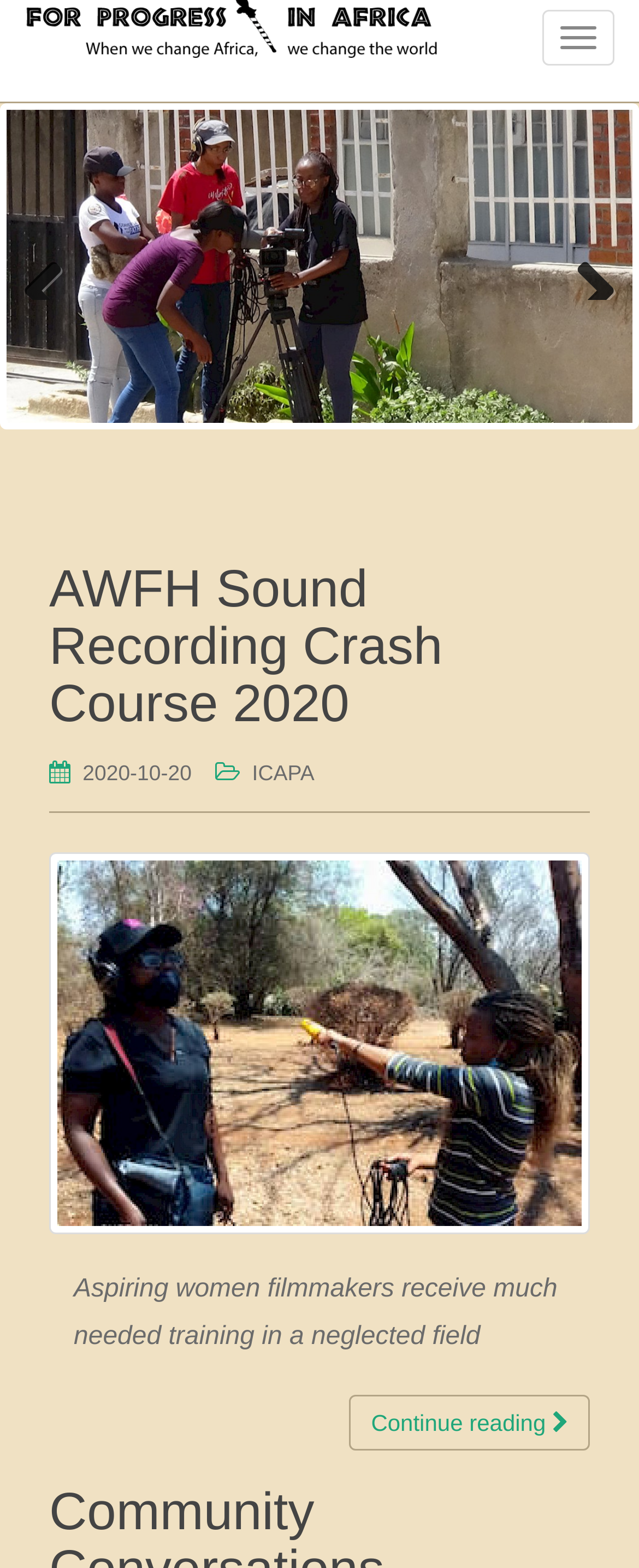How many buttons are on the top right corner?
Please elaborate on the answer to the question with detailed information.

I examined the top right corner of the webpage and found two buttons: 'Toggle navigation' and 'Next' (represented by ''). Therefore, there are 2 buttons on the top right corner.